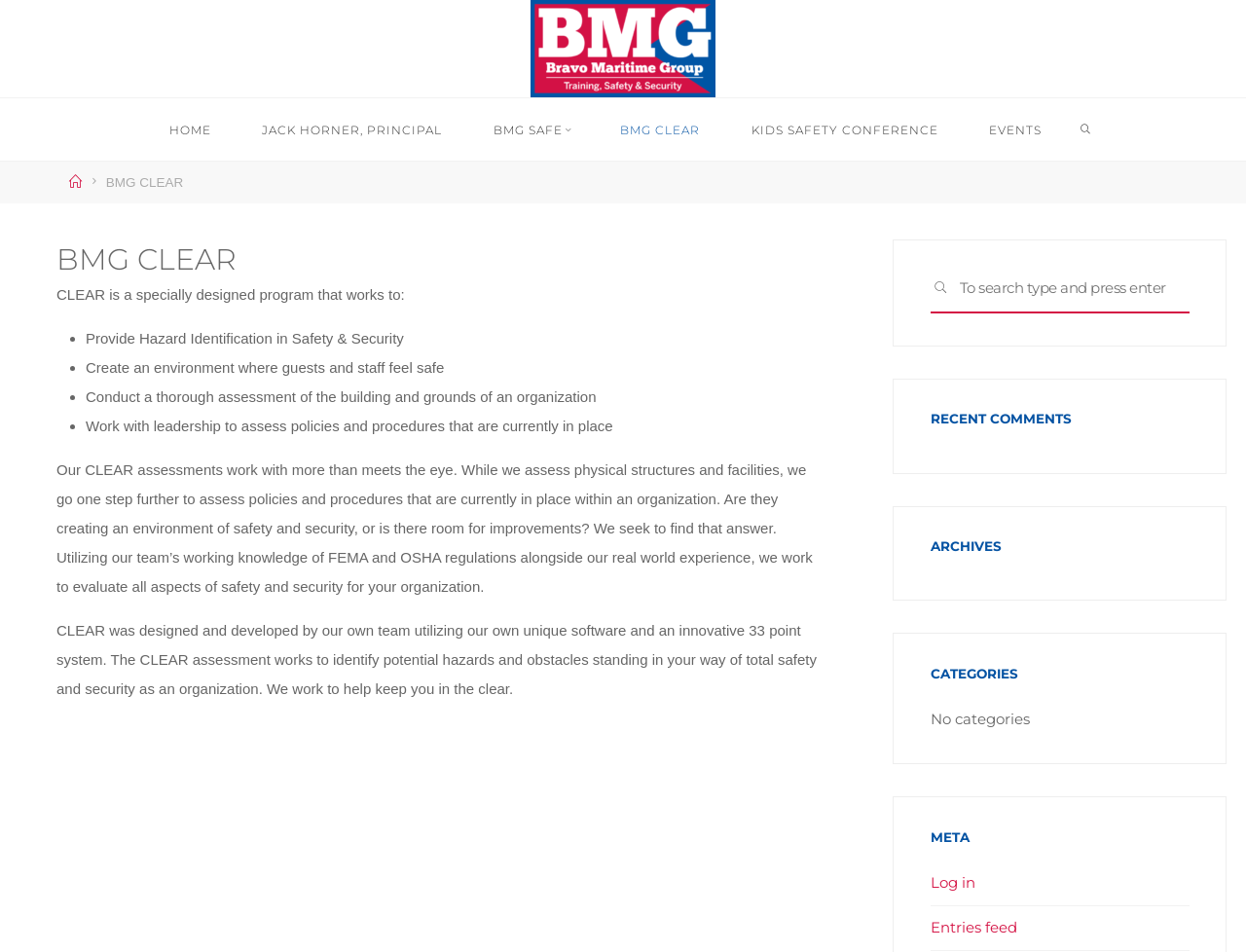Determine the bounding box coordinates for the area that should be clicked to carry out the following instruction: "Click on the 'HOME' link".

[0.115, 0.103, 0.19, 0.17]